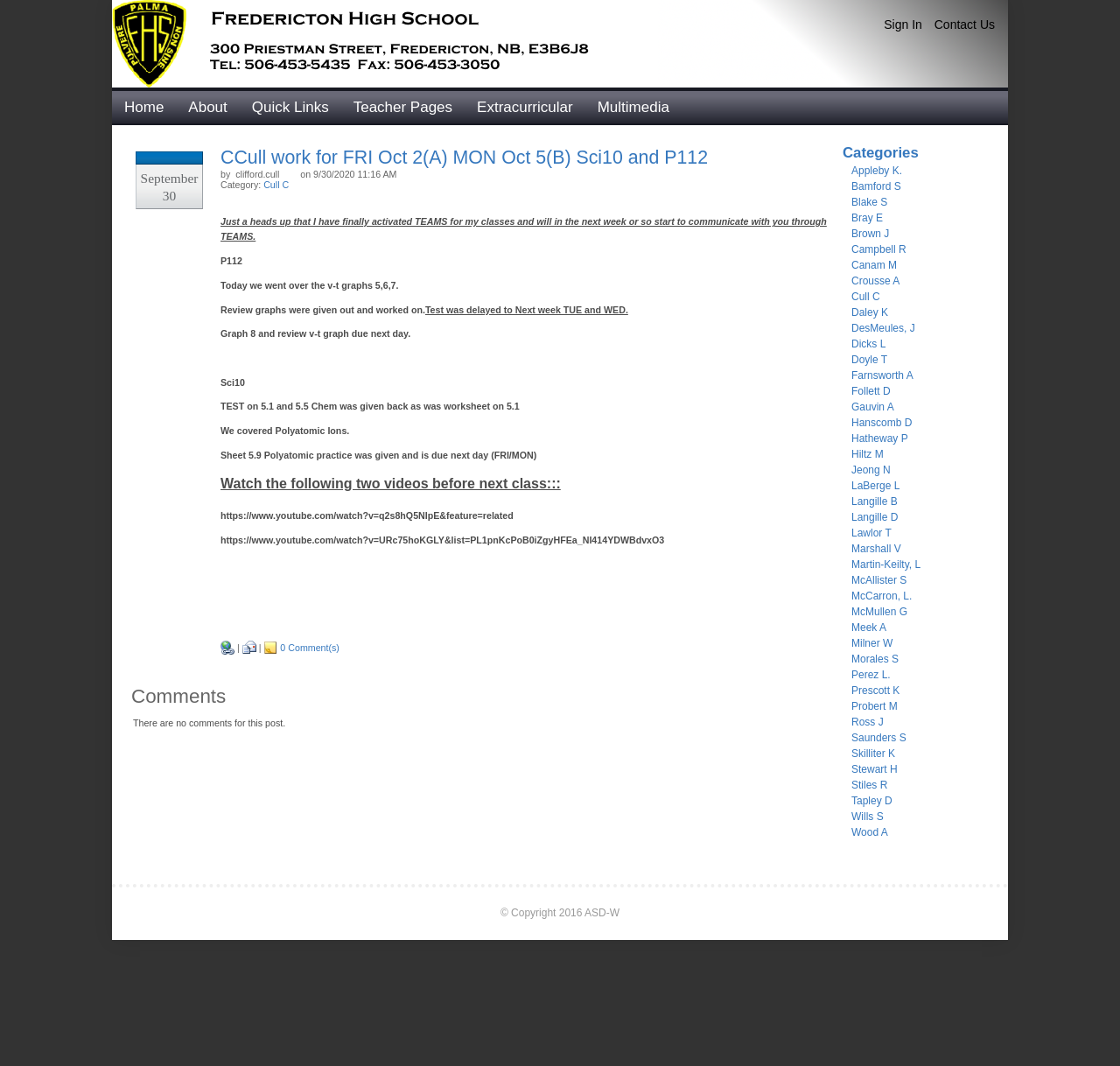Answer the question using only a single word or phrase: 
How many comments are there for this post?

0